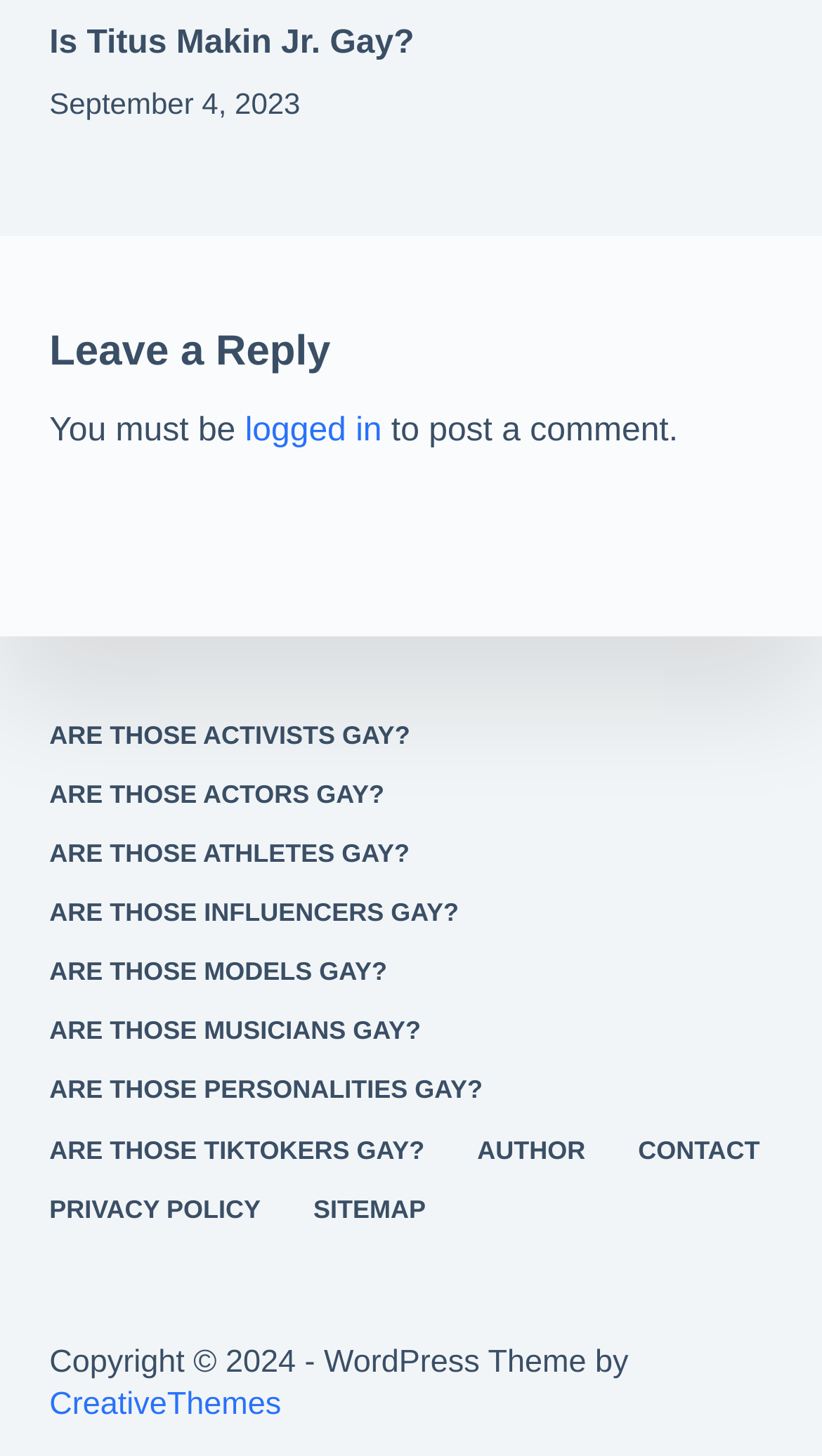Provide the bounding box coordinates for the UI element that is described as: "Is Titus Makin Jr. Gay?".

[0.06, 0.018, 0.504, 0.043]